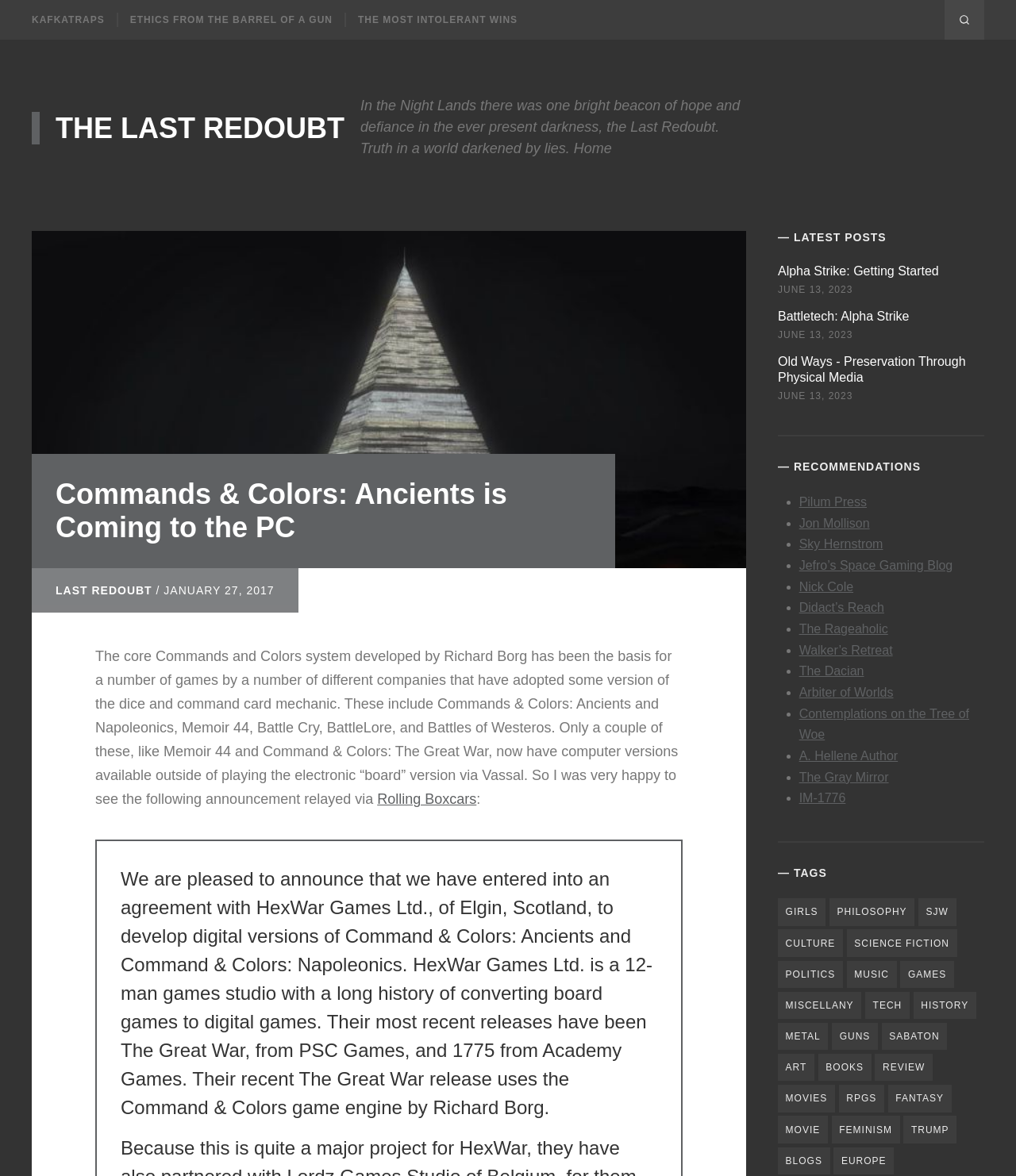Please determine the bounding box coordinates for the element that should be clicked to follow these instructions: "Check the latest post about Alpha Strike: Getting Started".

[0.766, 0.224, 0.969, 0.237]